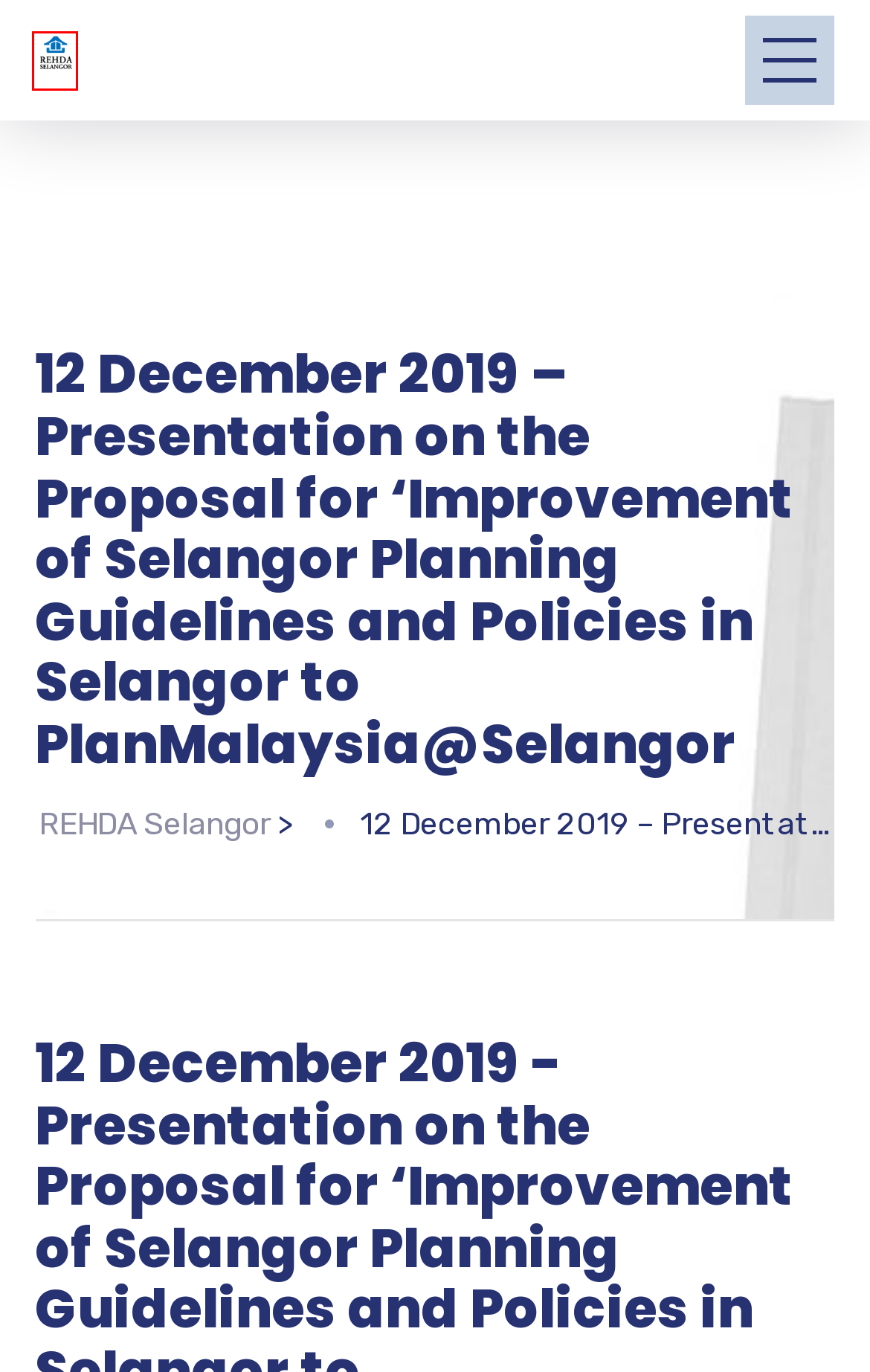You are looking at a screenshot of a webpage with a red bounding box around an element. Determine the best matching webpage description for the new webpage resulting from clicking the element in the red bounding box. Here are the descriptions:
A. Website Disclaimer – REHDA Selangor
B. For Committee Members Only – REHDA Selangor
C. REHDA Selangor History – REHDA Selangor
D. REHDA Selangor
E. What We Do – REHDA Selangor
F. Career – REHDA Selangor
G. Previous Events – REHDA Selangor
H. Join As Members – REHDA Selangor

D